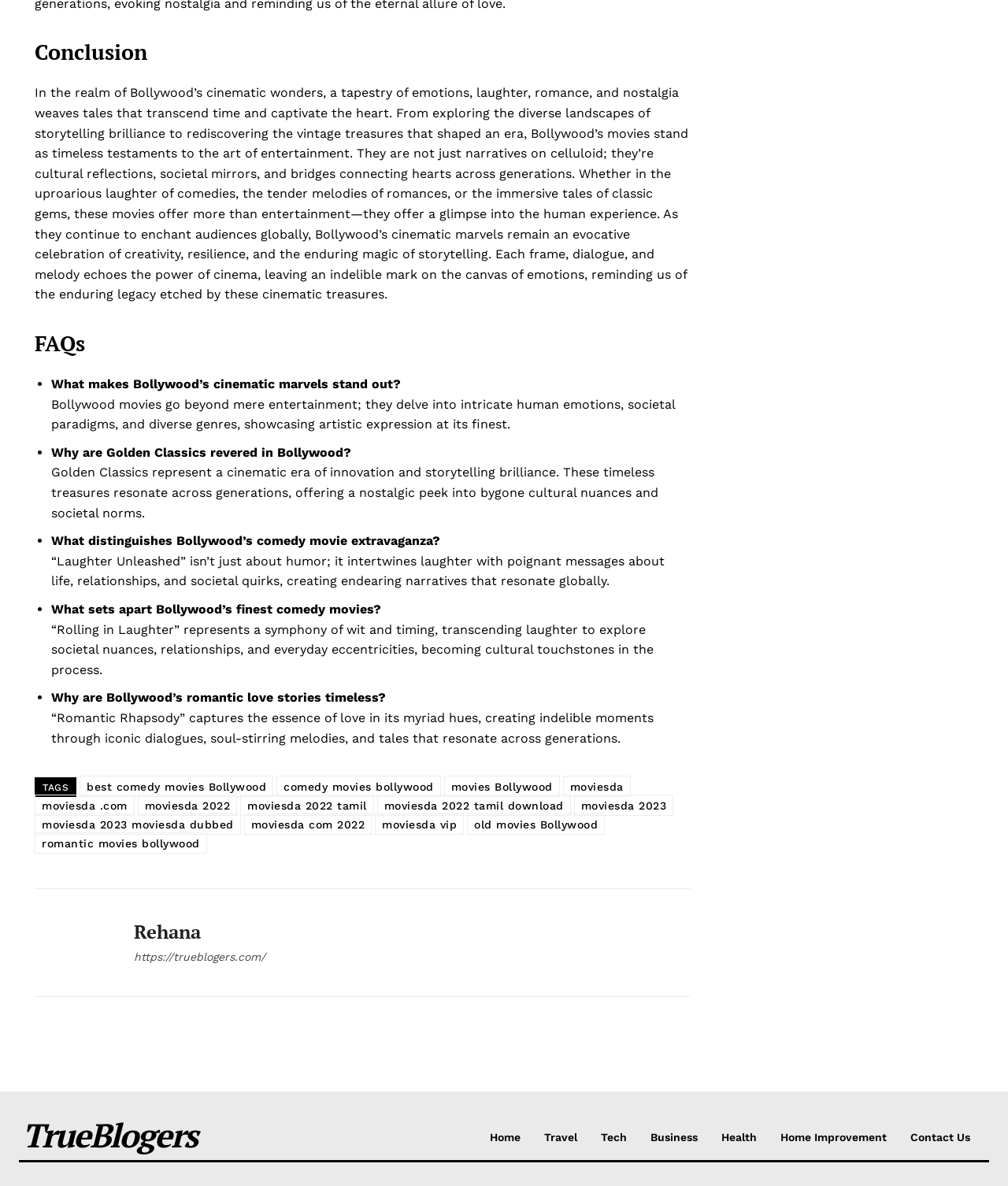Please provide the bounding box coordinates for the UI element as described: "old movies Bollywood". The coordinates must be four floats between 0 and 1, represented as [left, top, right, bottom].

[0.463, 0.686, 0.6, 0.704]